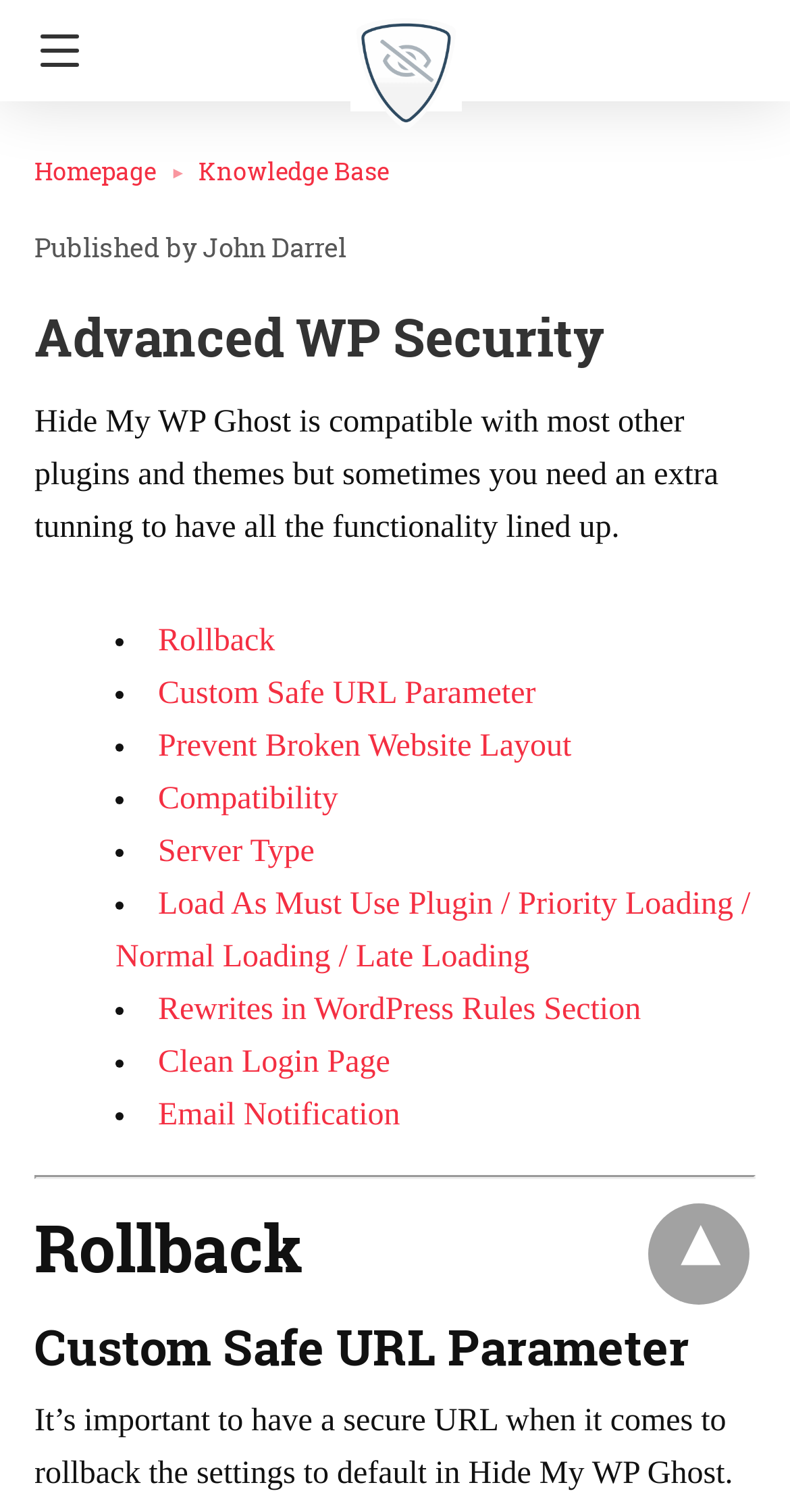Find and provide the bounding box coordinates for the UI element described here: "Compatibility". The coordinates should be given as four float numbers between 0 and 1: [left, top, right, bottom].

[0.2, 0.517, 0.428, 0.539]